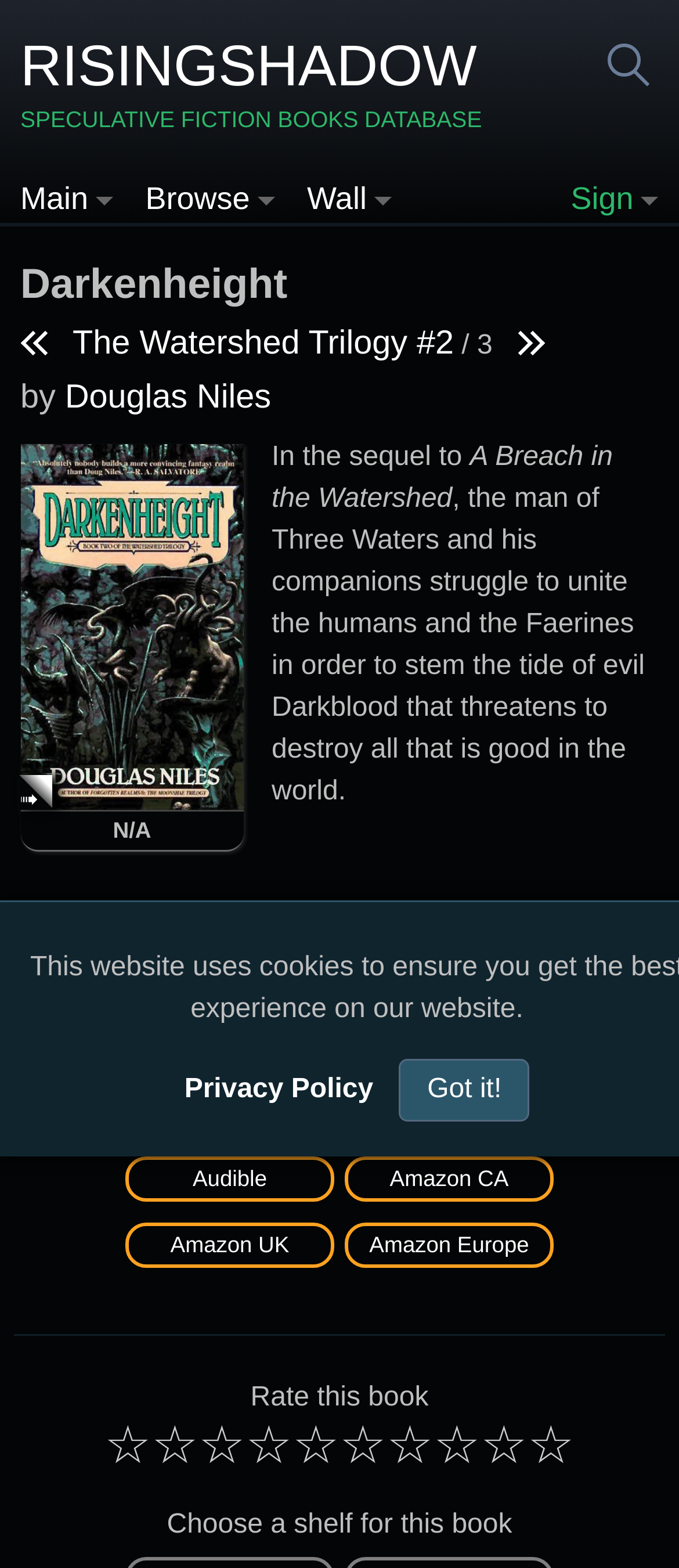Please indicate the bounding box coordinates for the clickable area to complete the following task: "View book details of A Breach in the Watershed". The coordinates should be specified as four float numbers between 0 and 1, i.e., [left, top, right, bottom].

[0.035, 0.208, 0.071, 0.231]